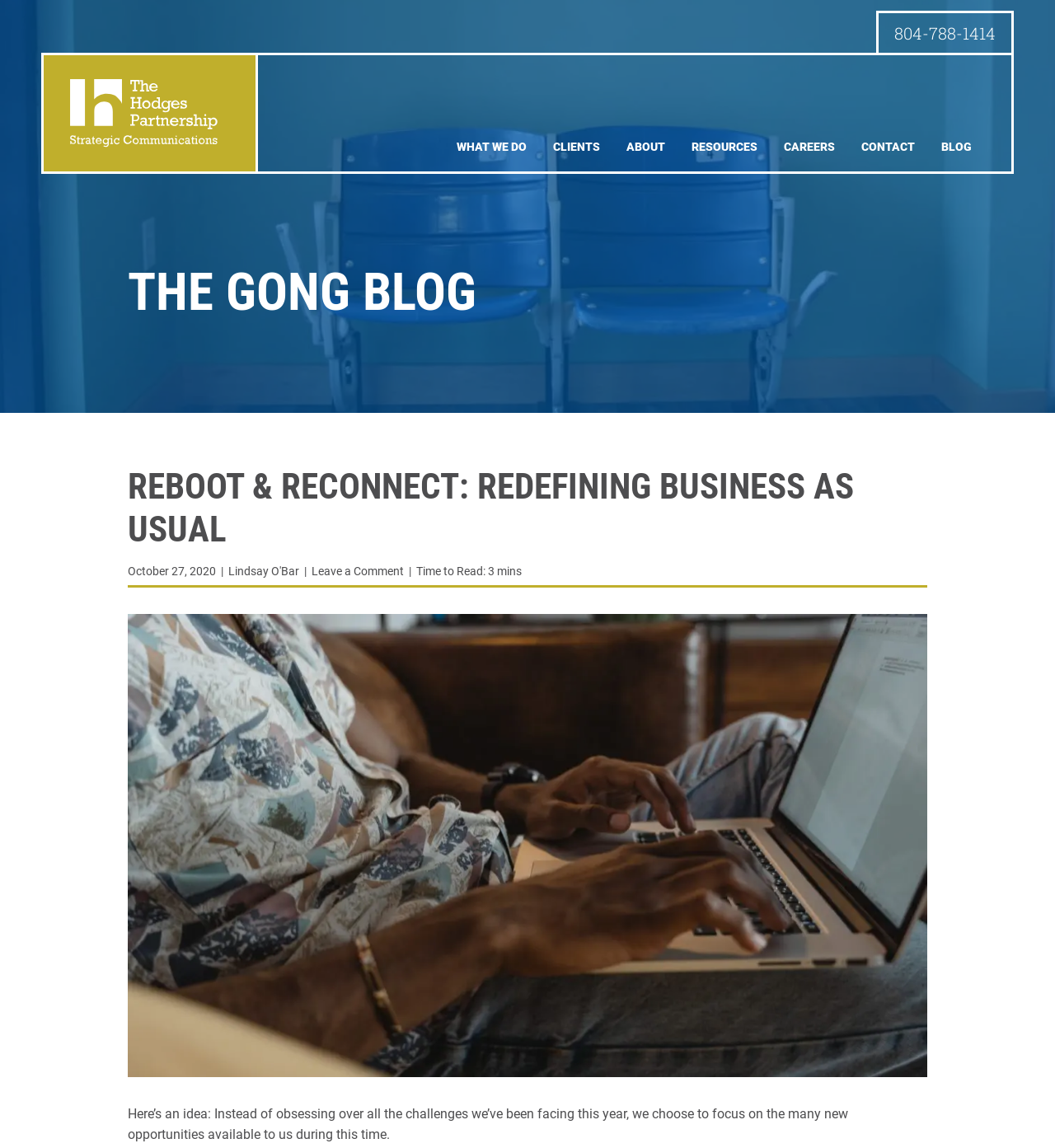What is the topic of the blog post?
Please provide a detailed answer to the question.

I found the topic of the blog post by reading the first sentence of the blog post, which says 'Here’s an idea: Instead of obsessing over all the challenges we’ve been facing this year, we choose to focus on the many new opportunities available to us during this time.'